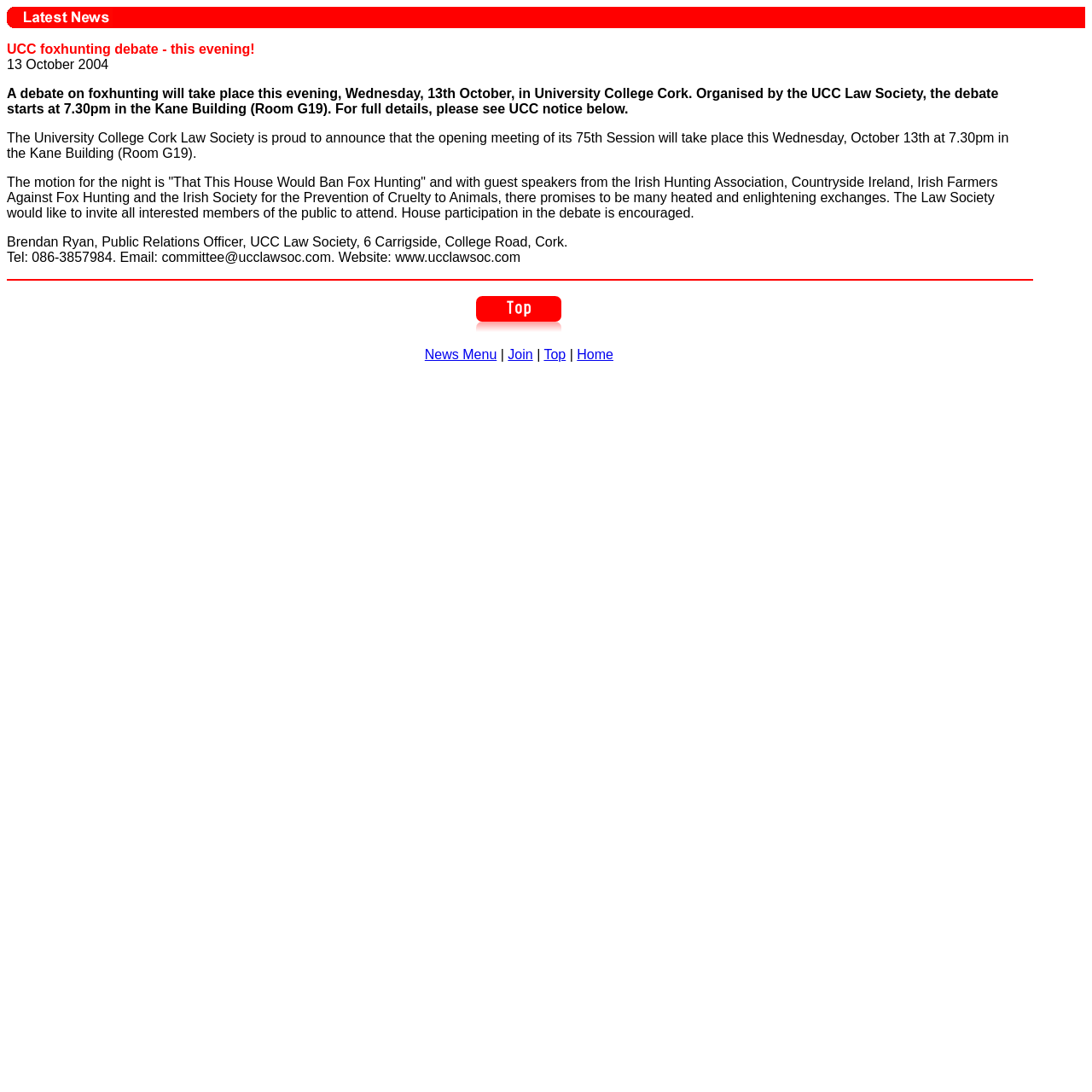Using the webpage screenshot, locate the HTML element that fits the following description and provide its bounding box: "Home".

[0.528, 0.318, 0.562, 0.331]